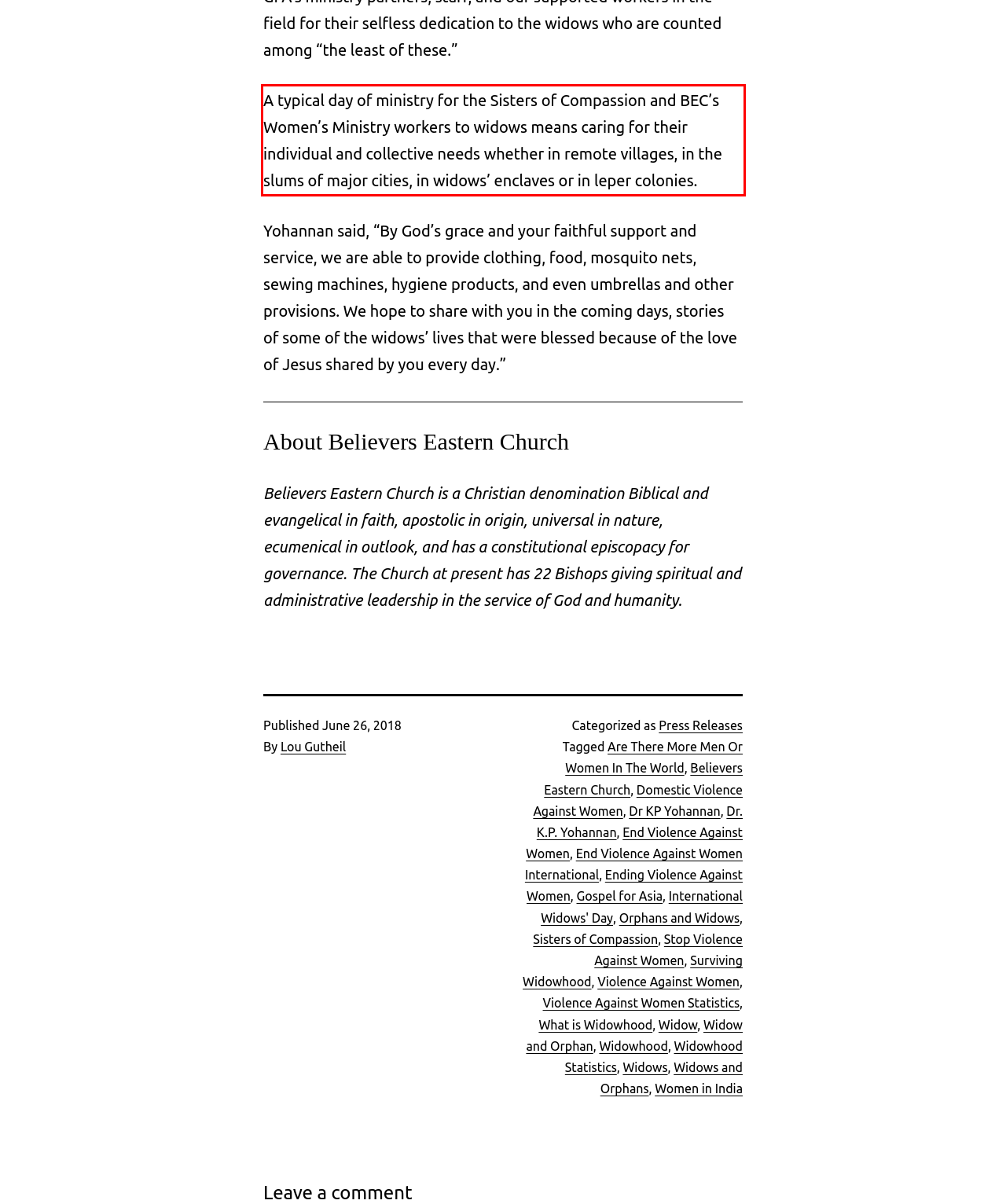You have a screenshot of a webpage where a UI element is enclosed in a red rectangle. Perform OCR to capture the text inside this red rectangle.

A typical day of ministry for the Sisters of Compassion and BEC’s Women’s Ministry workers to widows means caring for their individual and collective needs whether in remote villages, in the slums of major cities, in widows’ enclaves or in leper colonies.